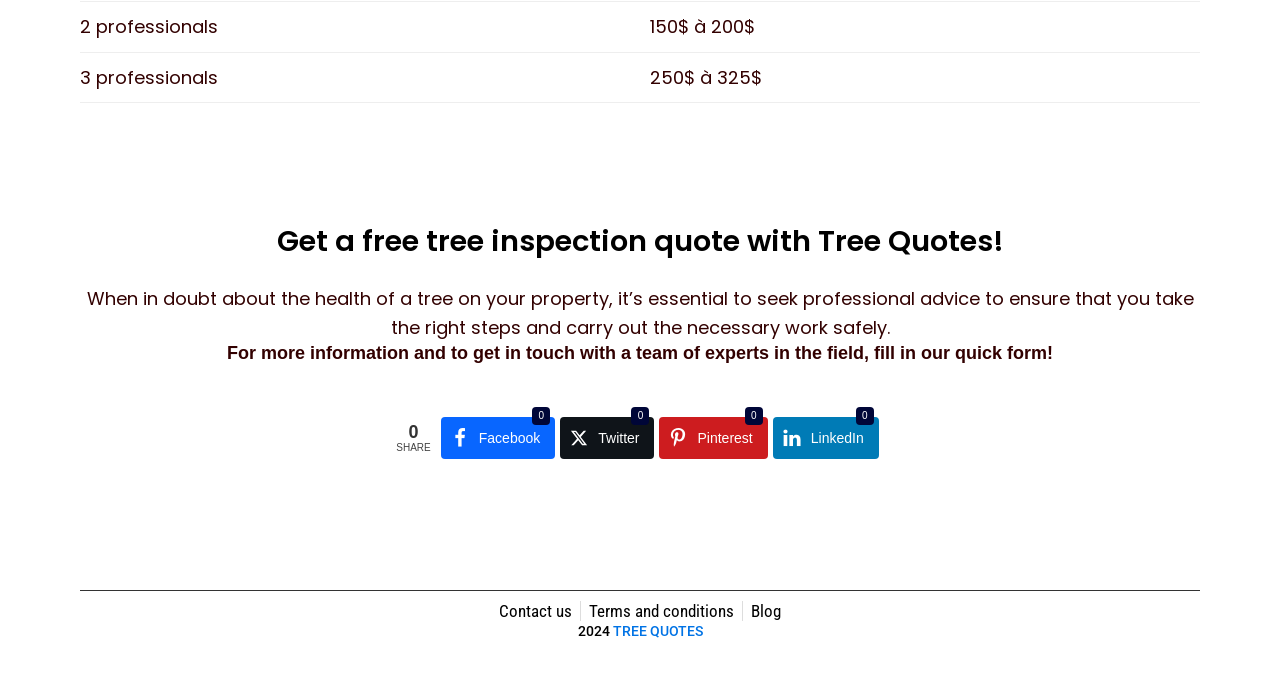Please locate the bounding box coordinates of the region I need to click to follow this instruction: "Visit the blog".

[0.587, 0.883, 0.61, 0.912]